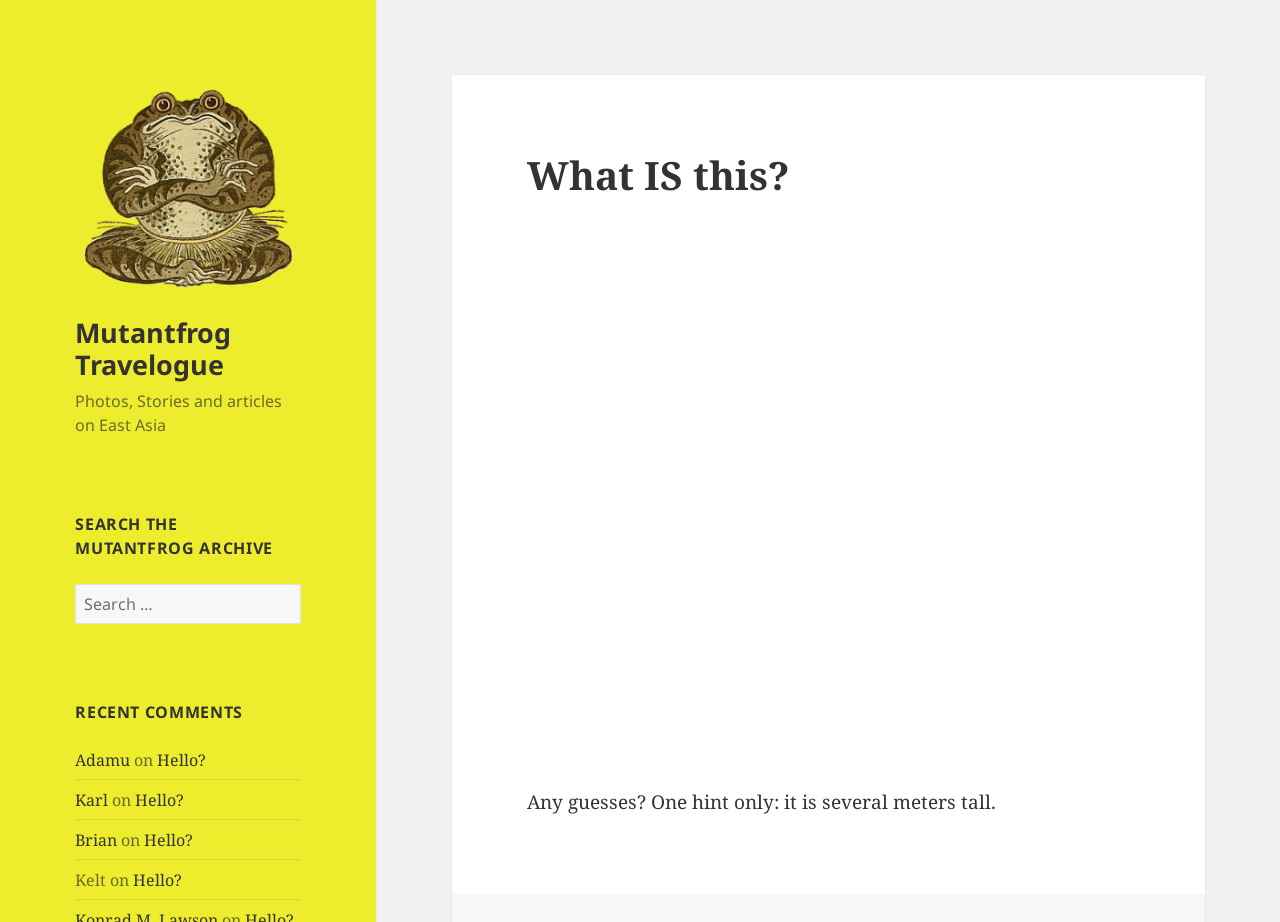Determine the main heading text of the webpage.

What IS this?